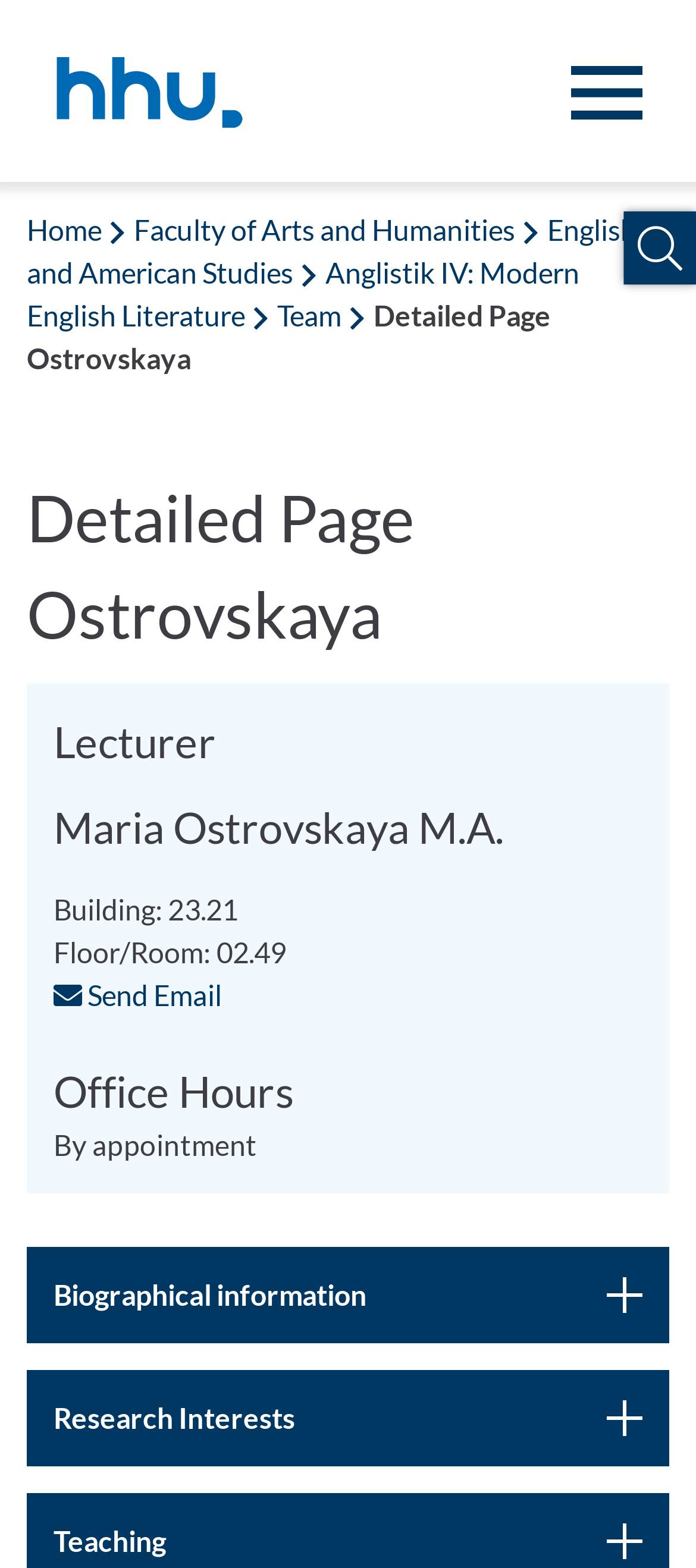Identify and provide the text of the main header on the webpage.

Detailed Page Ostrovskaya